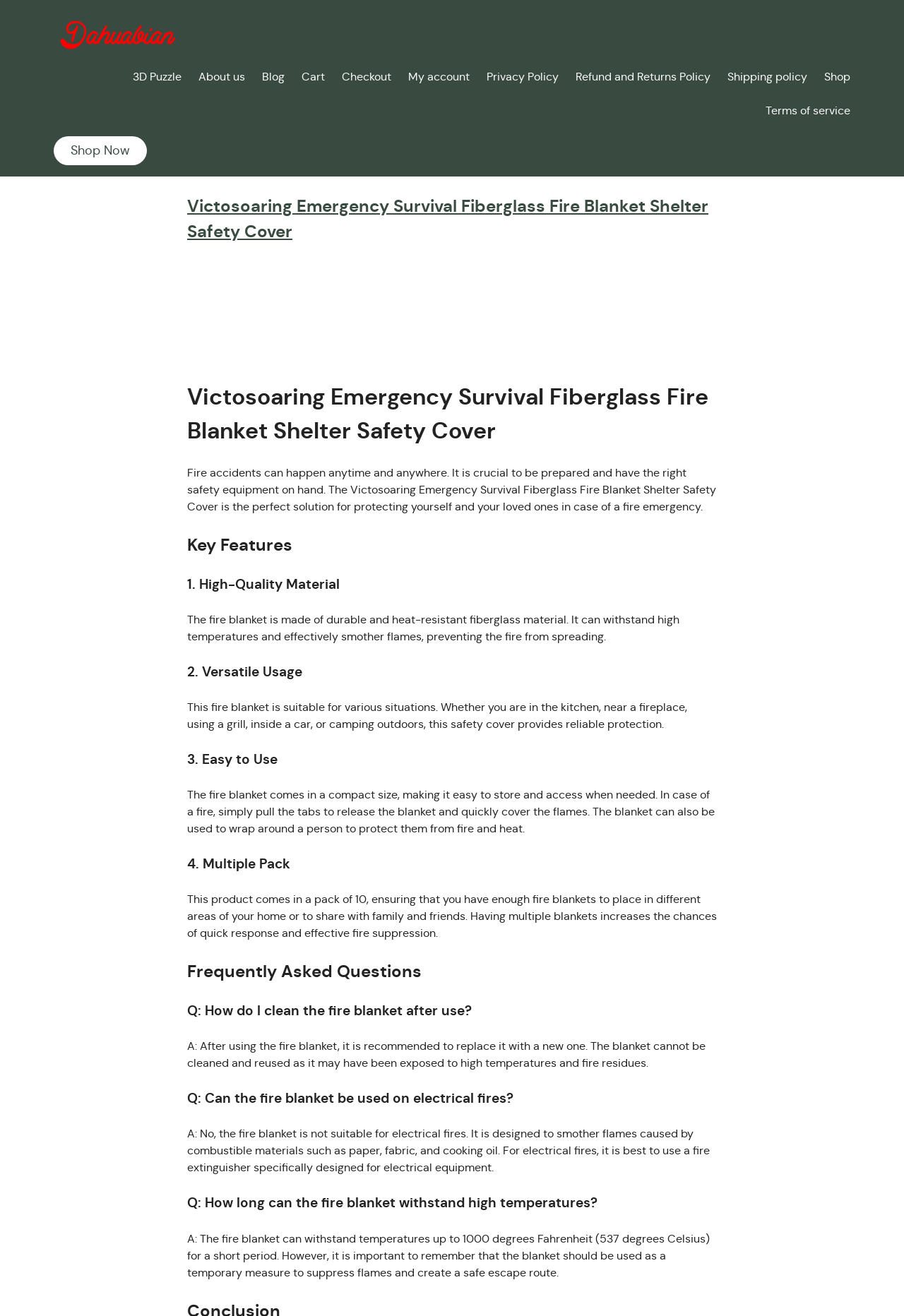How many fire blankets are in a pack?
Please answer the question as detailed as possible.

I found the answer by reading the text under the heading '4. Multiple Pack' which states that 'This product comes in a pack of 10, ensuring that you have enough fire blankets to place in different areas of your home or to share with family and friends.'